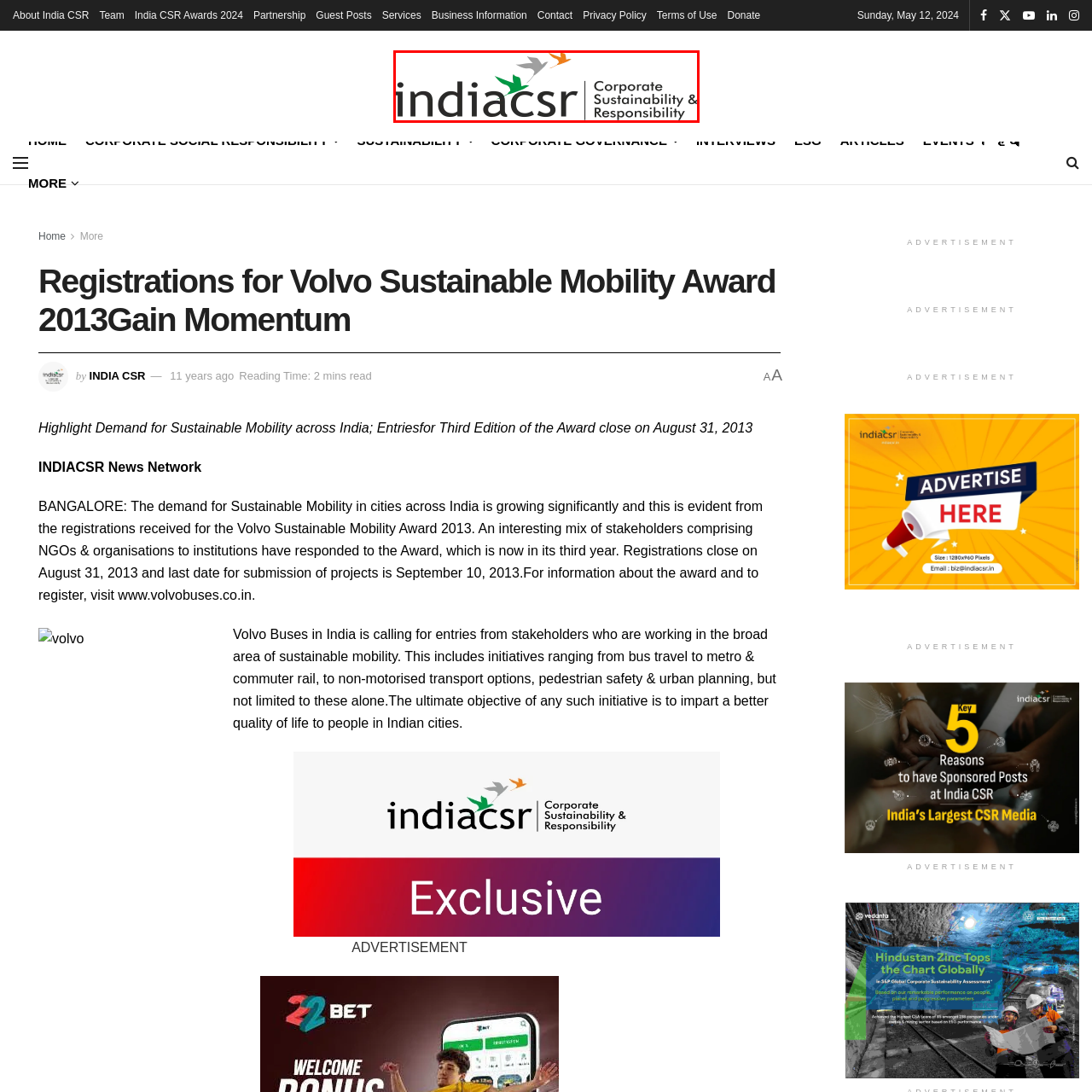Direct your attention to the image within the red boundary and answer the question with a single word or phrase:
What does the grey color in the logo represent?

Stability